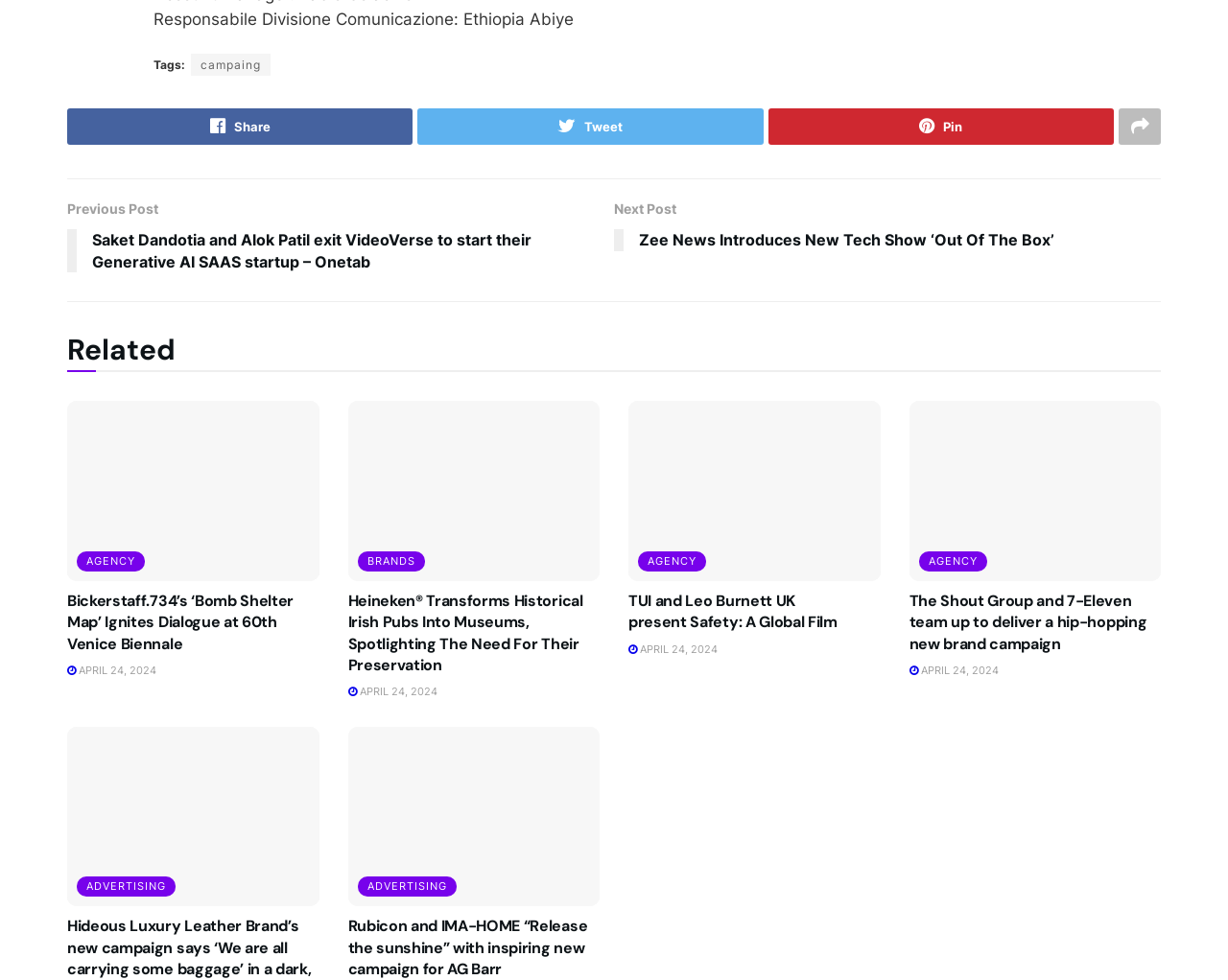Kindly determine the bounding box coordinates of the area that needs to be clicked to fulfill this instruction: "Click on the 'campaing' tag".

[0.155, 0.055, 0.22, 0.077]